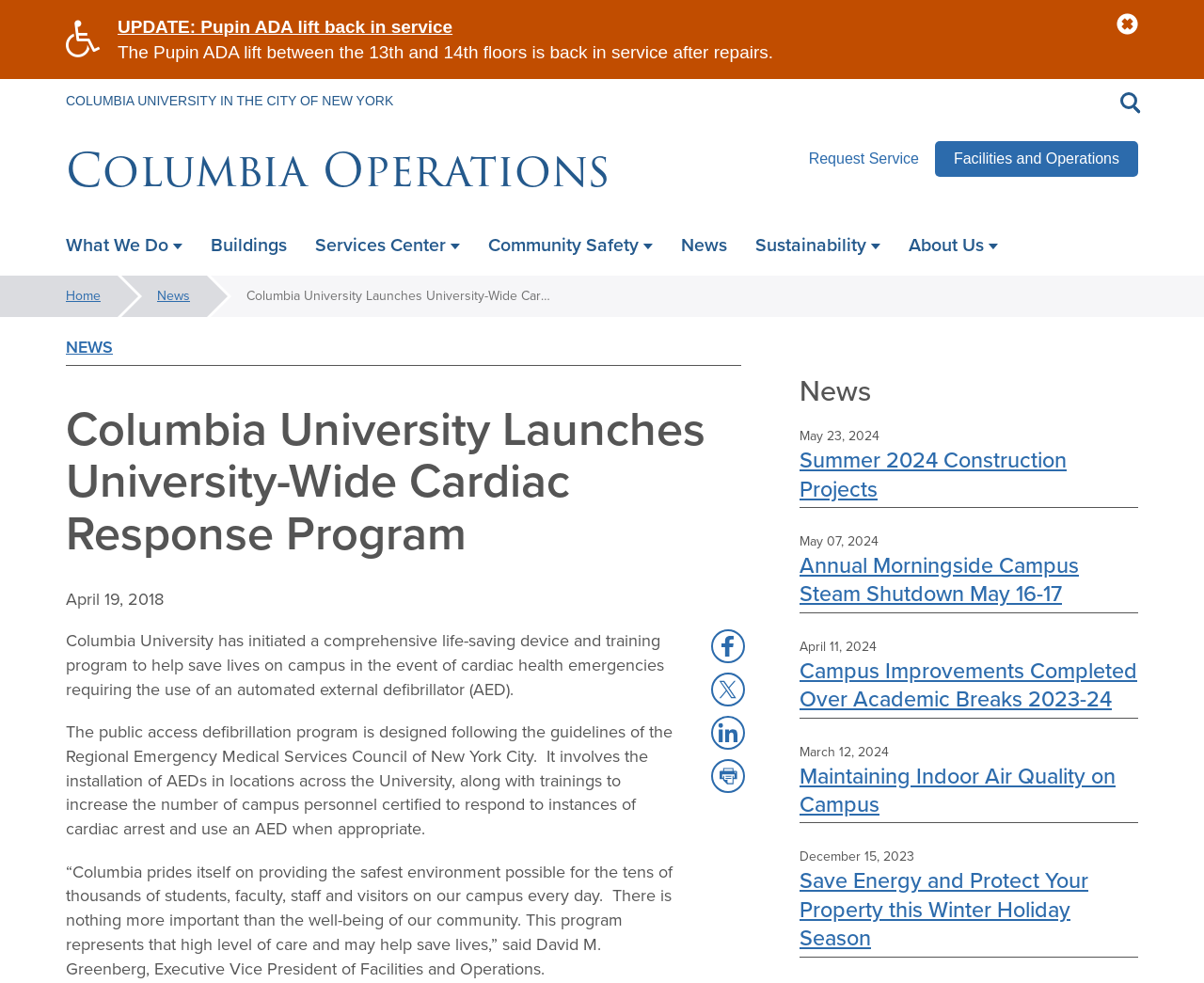What is the purpose of the program mentioned in the article?
Can you provide a detailed and comprehensive answer to the question?

I found the answer by reading the article, which states that the program is designed to help save lives on campus in the event of cardiac health emergencies requiring the use of an automated external defibrillator (AED).